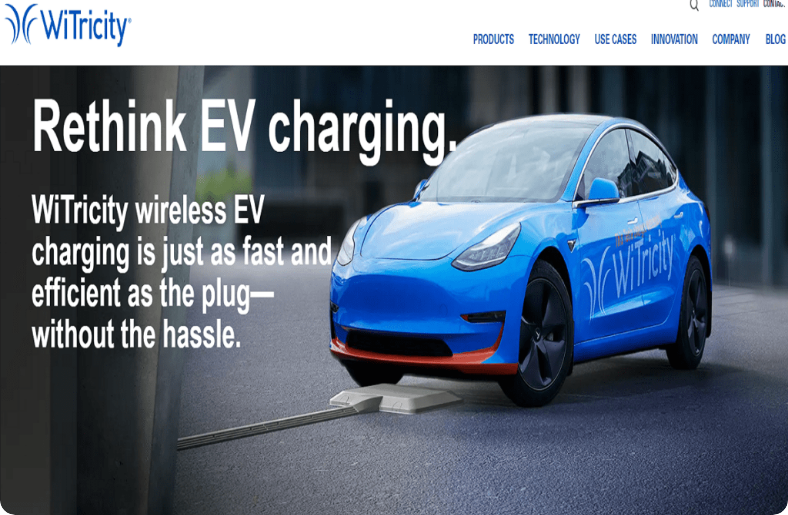What is depicted below the vehicle?
Using the information from the image, answer the question thoroughly.

The image shows a wireless charging pad below the vehicle, which is part of WiTricity's innovative solution to charging without the need for physical connections.